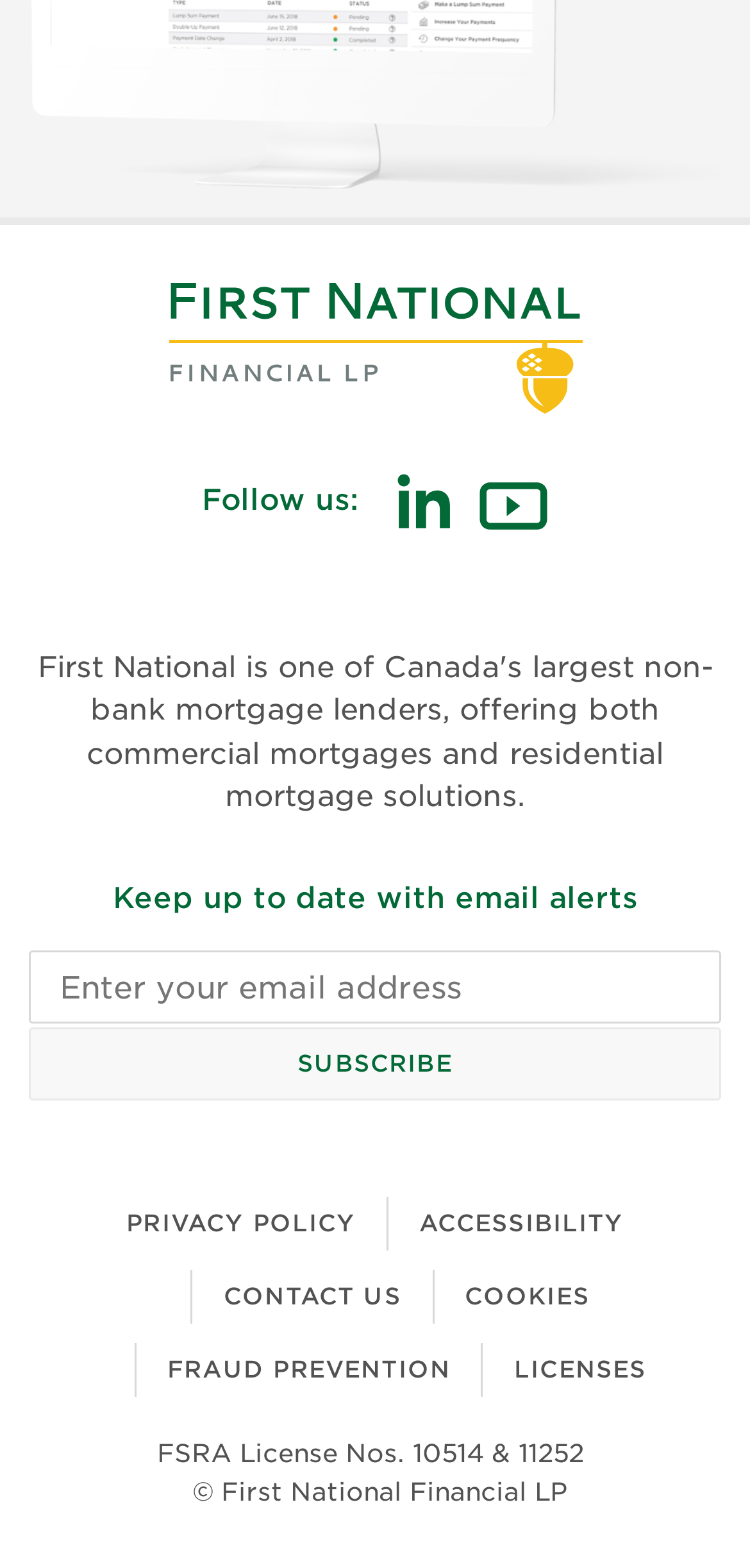Please identify the bounding box coordinates of the clickable area that will allow you to execute the instruction: "Enter email address".

[0.038, 0.607, 0.962, 0.653]